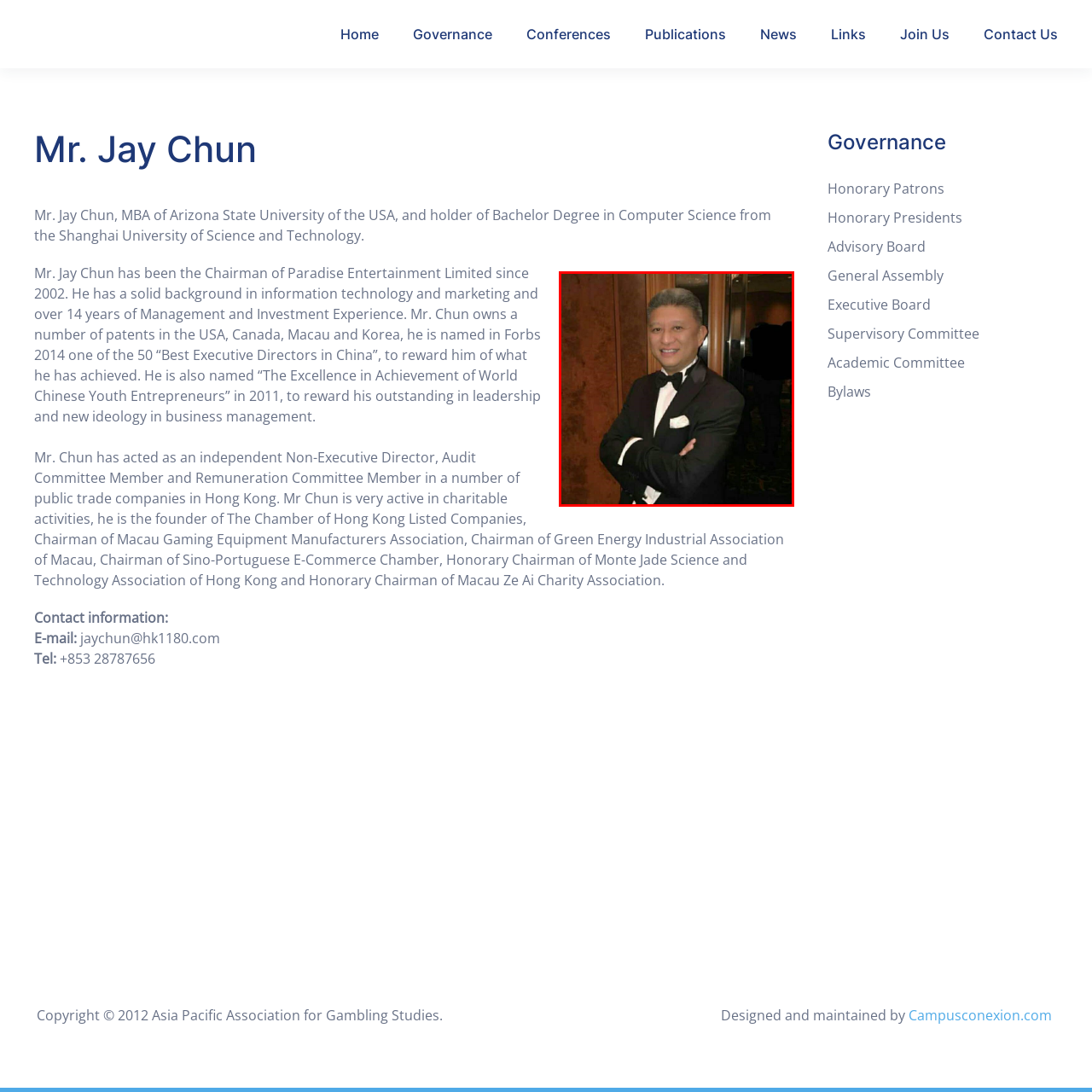What recognition did Mr. Jay Chun receive from Forbes? Inspect the image encased in the red bounding box and answer using only one word or a brief phrase.

One of the 50 Best Executive Directors in China